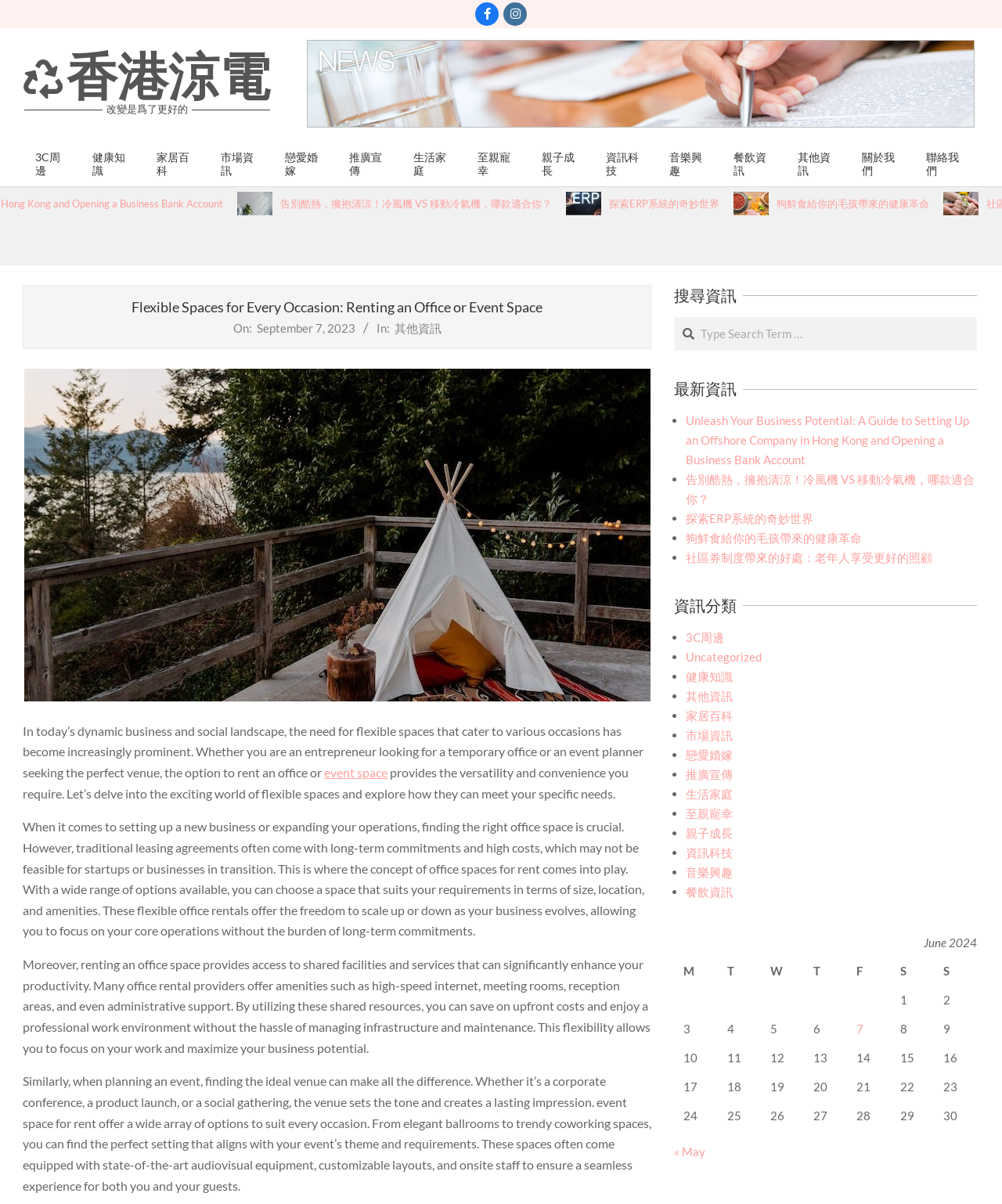Please identify the bounding box coordinates of the clickable area that will fulfill the following instruction: "Read the latest information about unleashing business potential". The coordinates should be in the format of four float numbers between 0 and 1, i.e., [left, top, right, bottom].

[0.685, 0.343, 0.967, 0.387]